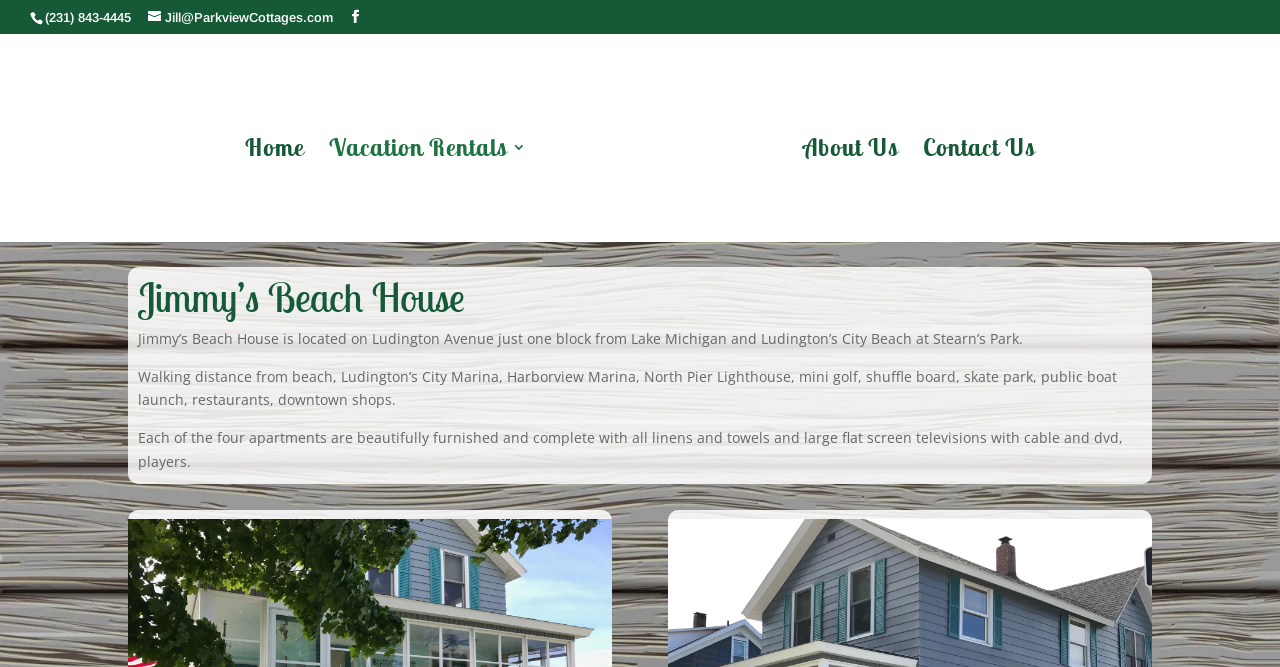Please extract the title of the webpage.

Jimmy’s Beach House